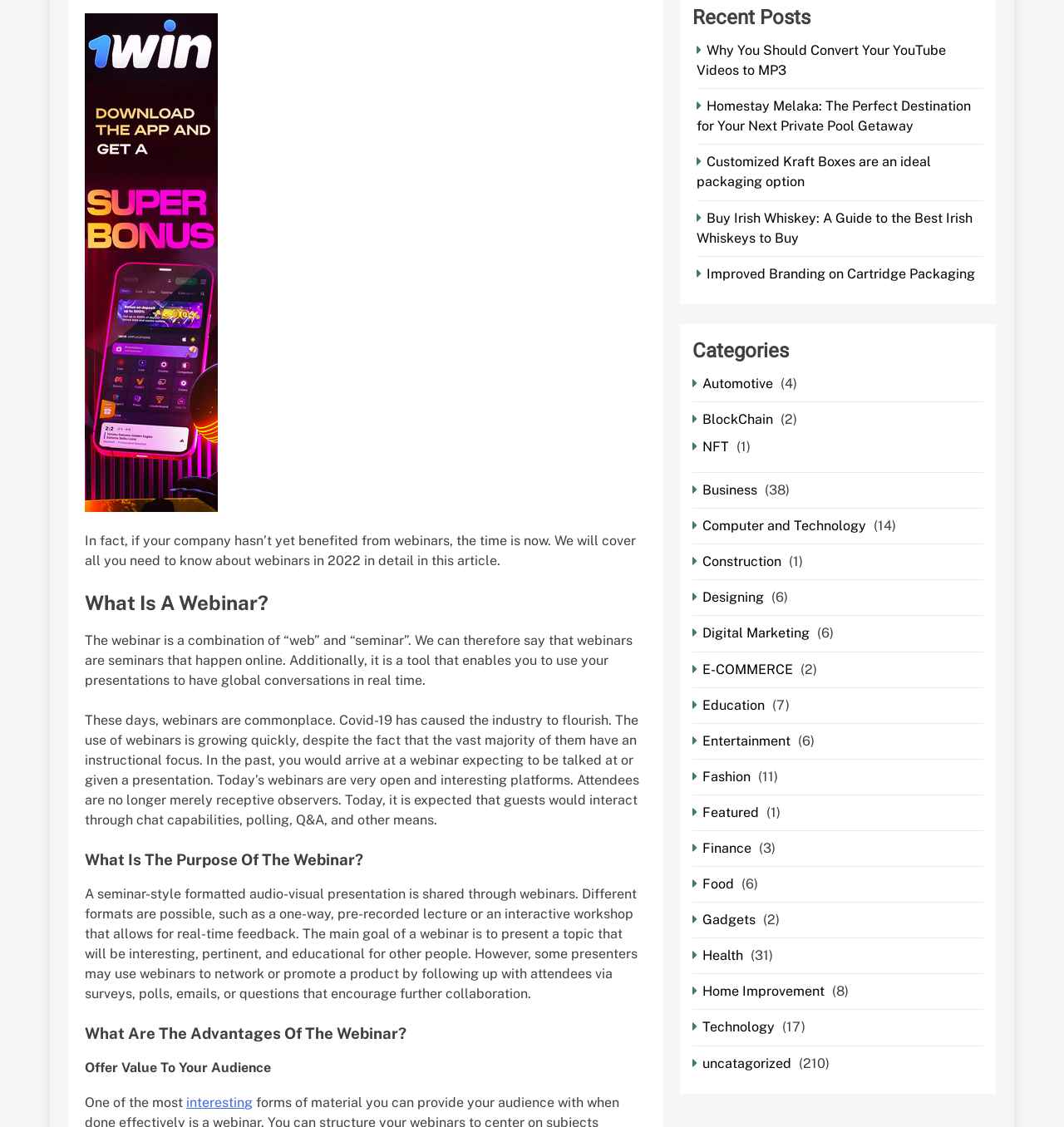Please provide the bounding box coordinates for the element that needs to be clicked to perform the following instruction: "Browse the 'Health' section". The coordinates should be given as four float numbers between 0 and 1, i.e., [left, top, right, bottom].

[0.651, 0.841, 0.702, 0.855]